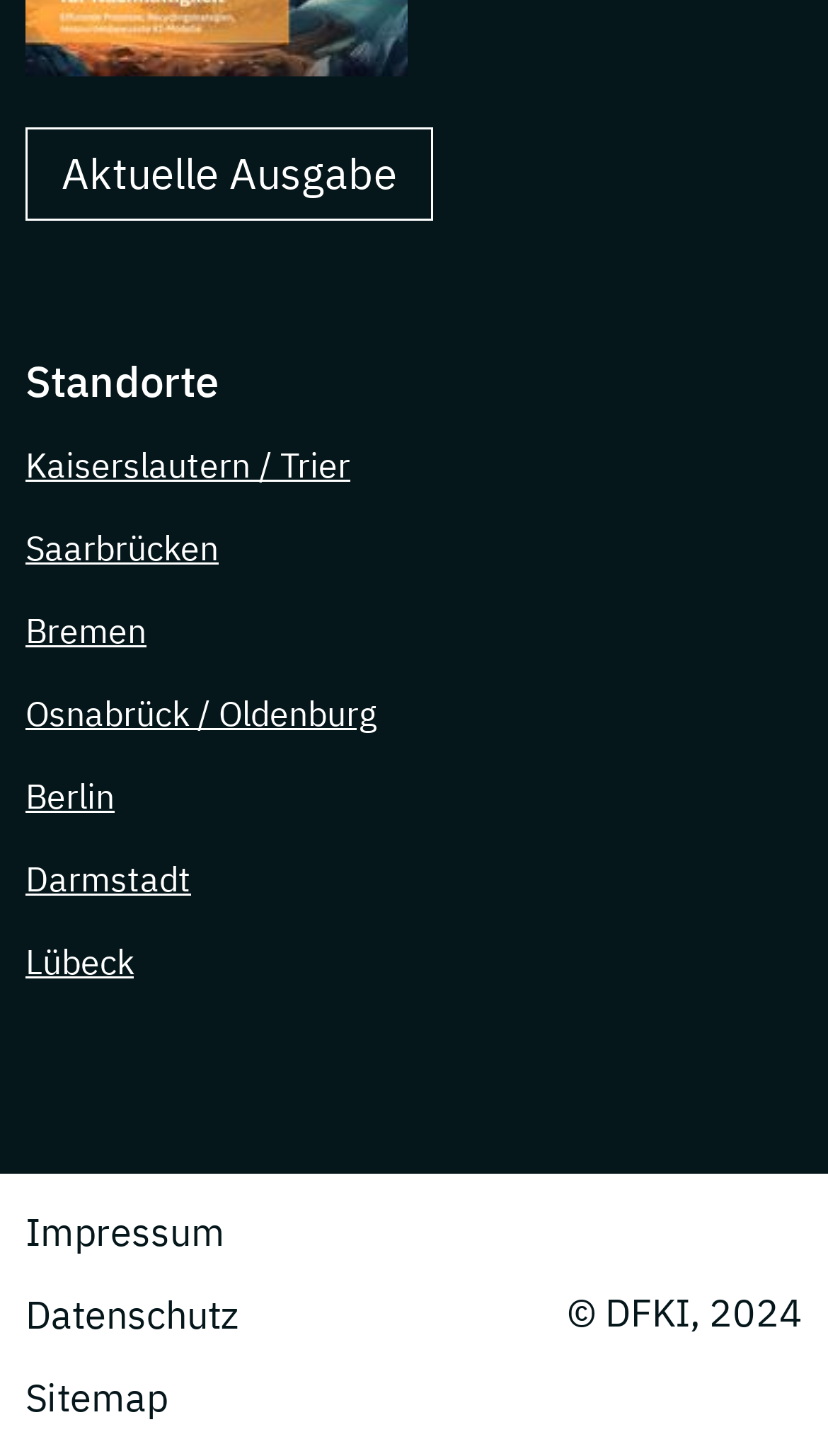How many elements are there in the footer section?
Refer to the image and provide a one-word or short phrase answer.

4